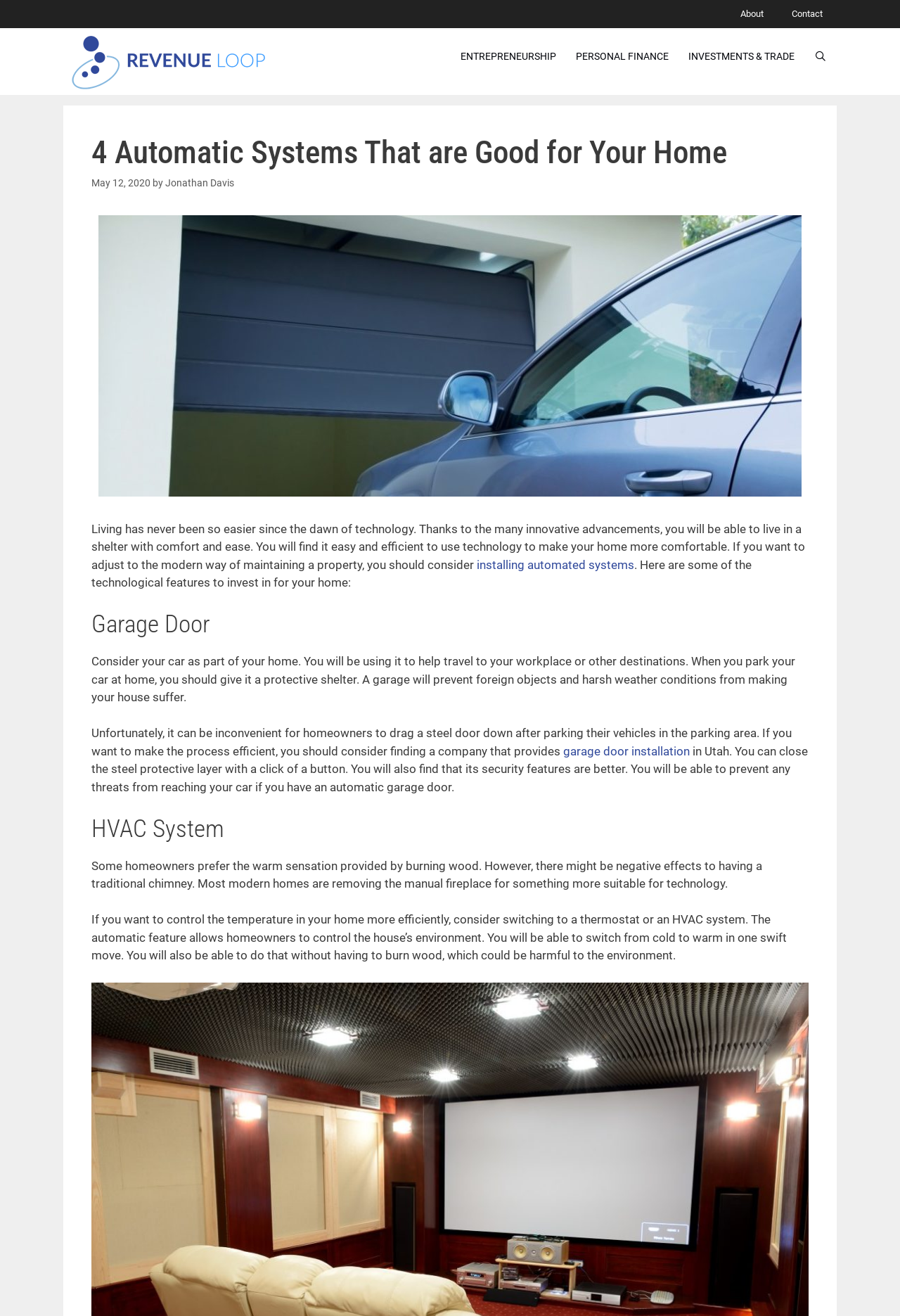Use one word or a short phrase to answer the question provided: 
What is the author of the article?

Jonathan Davis